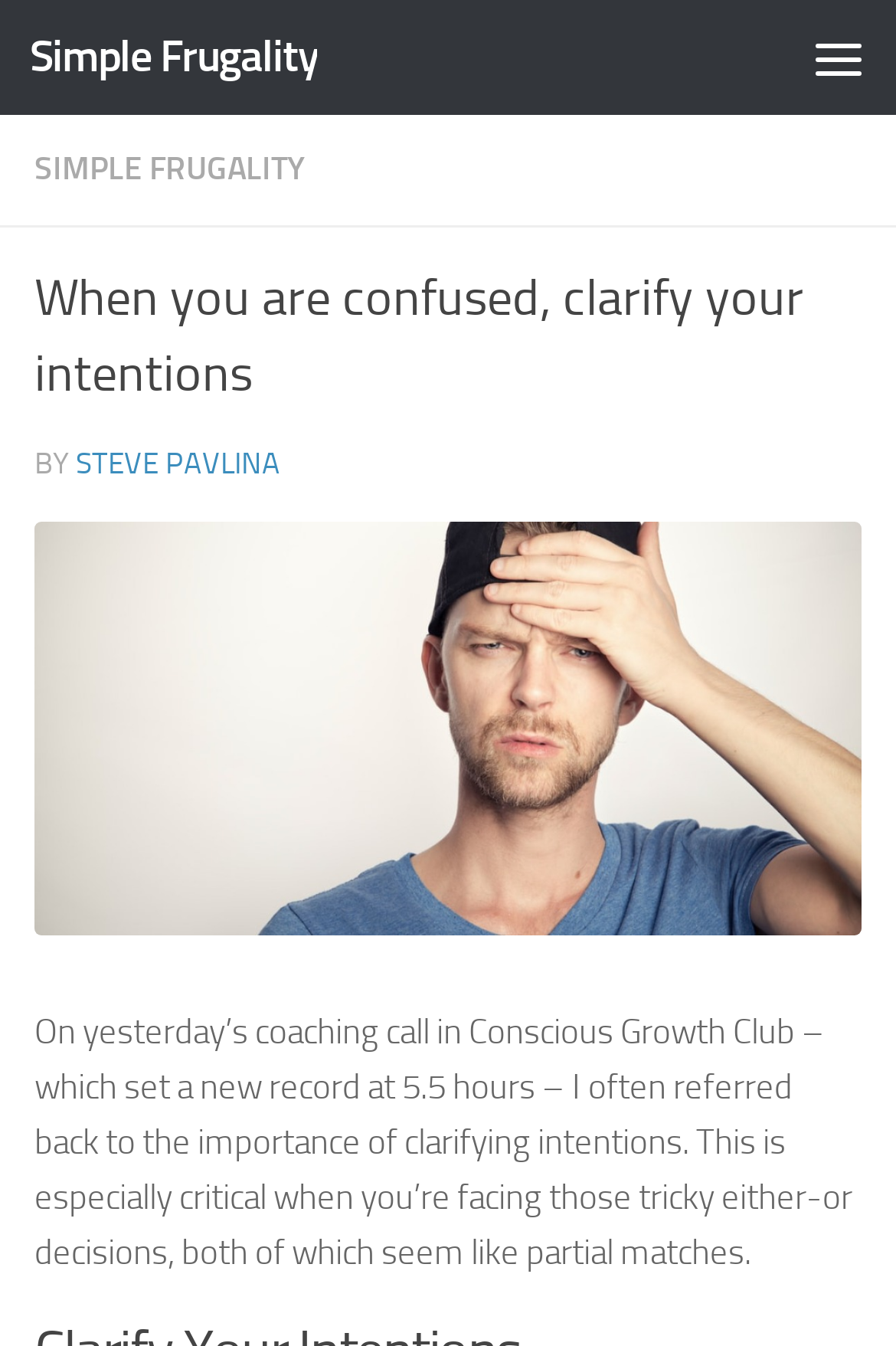From the webpage screenshot, predict the bounding box coordinates (top-left x, top-left y, bottom-right x, bottom-right y) for the UI element described here: CORE

None